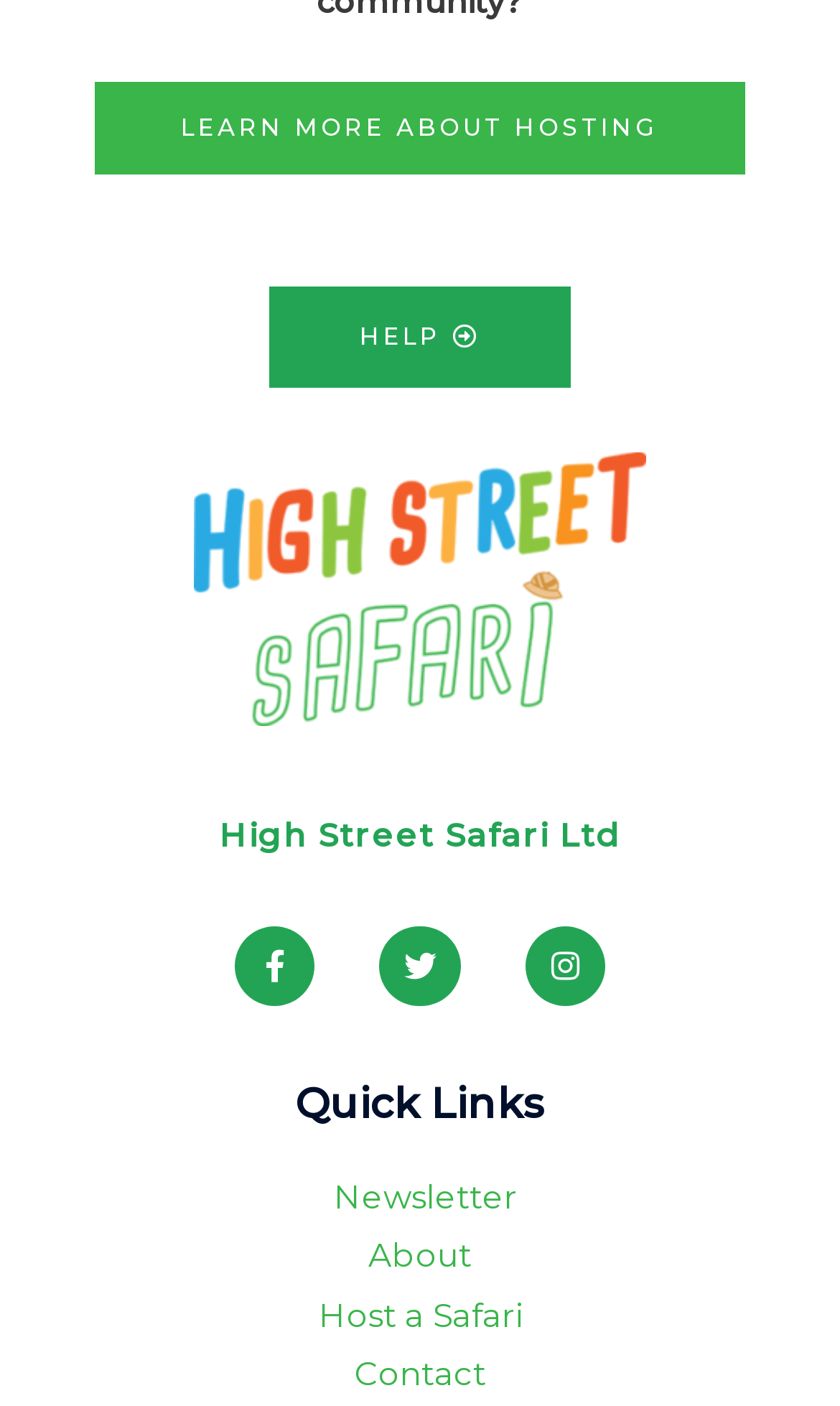Please respond to the question with a concise word or phrase:
What is the last quick link?

Contact